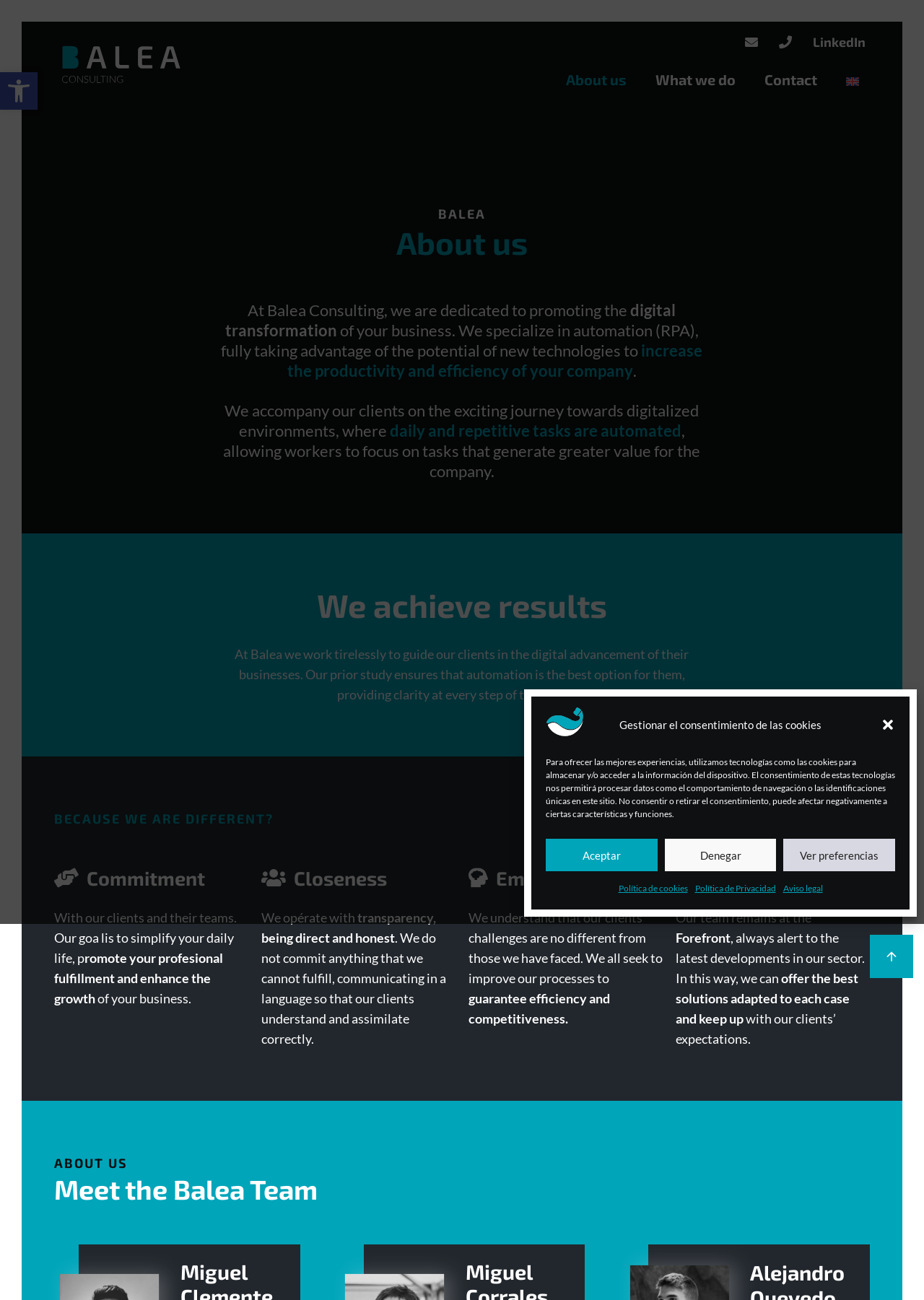Please identify the coordinates of the bounding box for the clickable region that will accomplish this instruction: "Open the toolbar accessibility tools".

[0.0, 0.056, 0.041, 0.084]